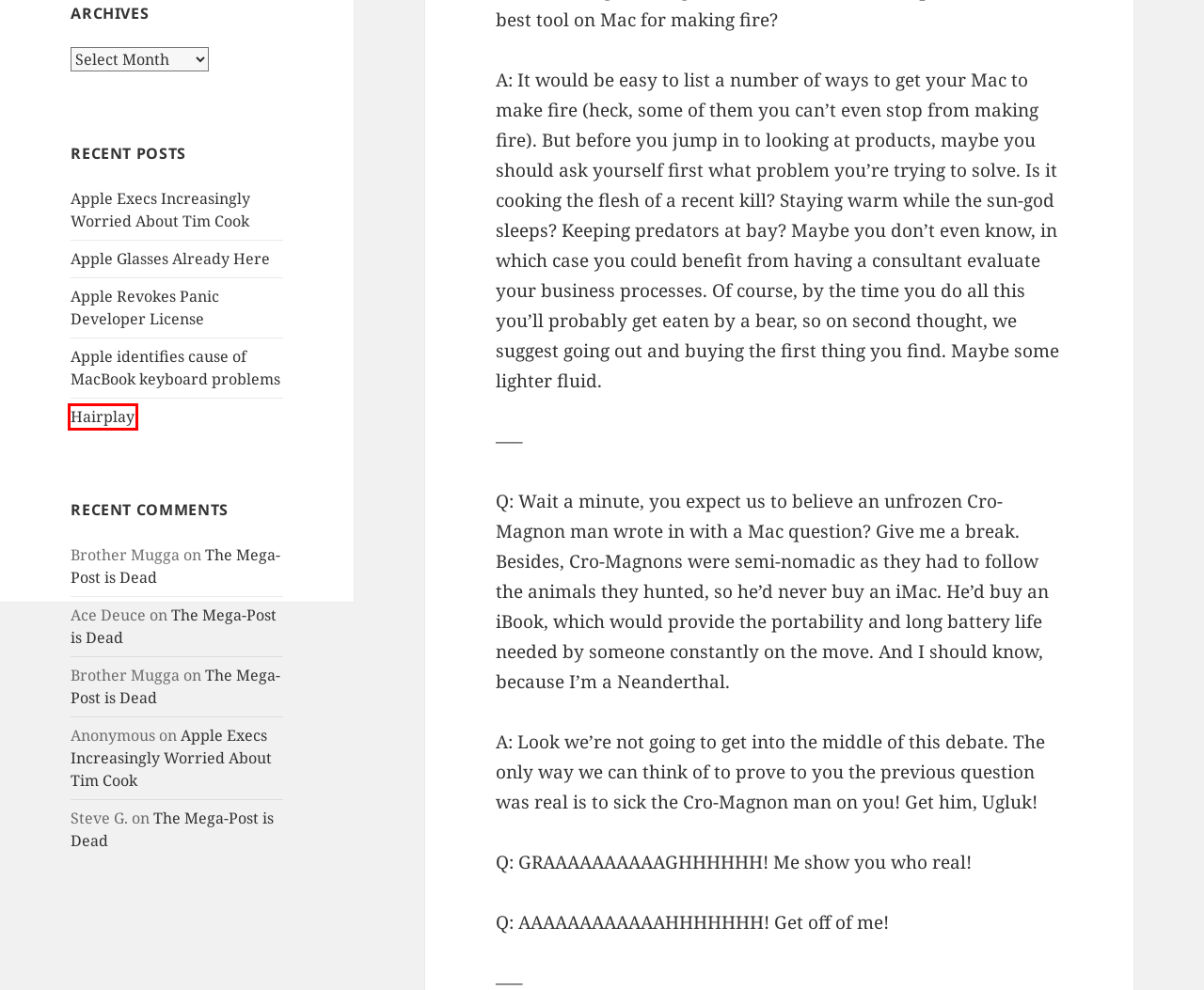Examine the screenshot of a webpage with a red rectangle bounding box. Select the most accurate webpage description that matches the new webpage after clicking the element within the bounding box. Here are the candidates:
A. Apple Revokes Panic Developer License – Crazy Apple Rumors Site
B. Crazy Apple Rumors Site – Satirizing the Apple world since… OMG it's been THAT long?
C. Apple Execs Increasingly Worried About Tim Cook – Crazy Apple Rumors Site
D. The Mega-Post is Dead – Crazy Apple Rumors Site
E. CARS Staff – Crazy Apple Rumors Site
F. Apple Glasses Already Here – Crazy Apple Rumors Site
G. Hairplay – Crazy Apple Rumors Site
H. Apple identifies cause of MacBook keyboard problems – Crazy Apple Rumors Site

G